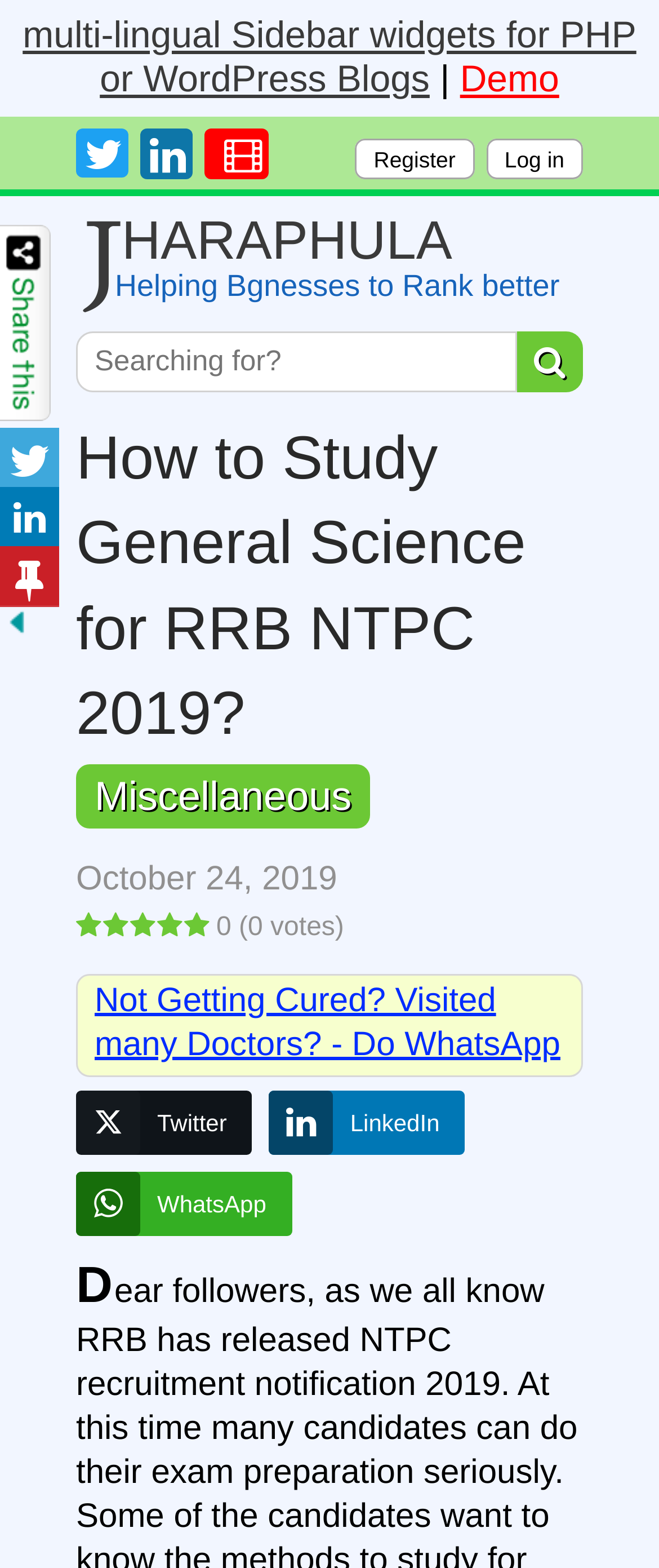What is the function of the button with the icon ''?
Could you give a comprehensive explanation in response to this question?

The button with the icon '' is likely a search button, as it is placed next to the textbox with the label 'Searching for?' and is commonly used as a search icon.